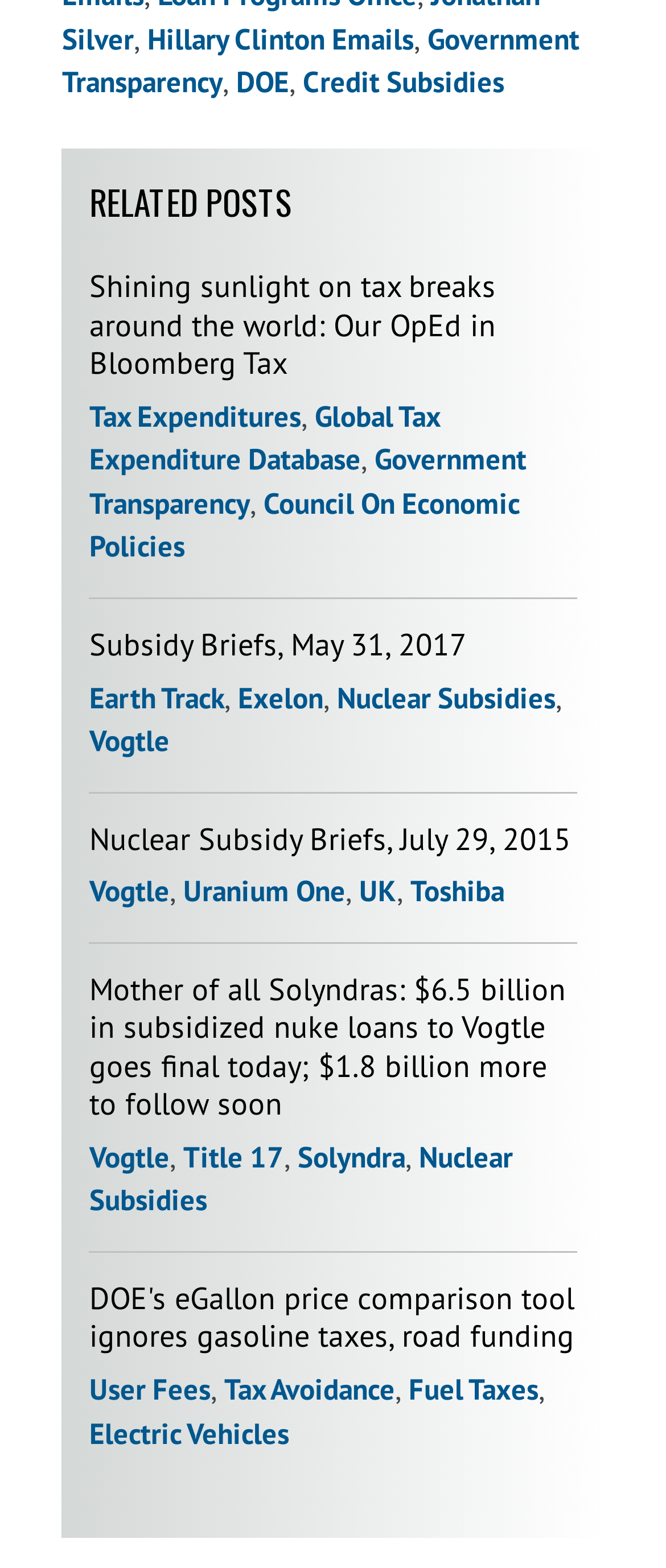What is the name of the company mentioned in the context of nuclear subsidies?
Give a single word or phrase as your answer by examining the image.

Exelon